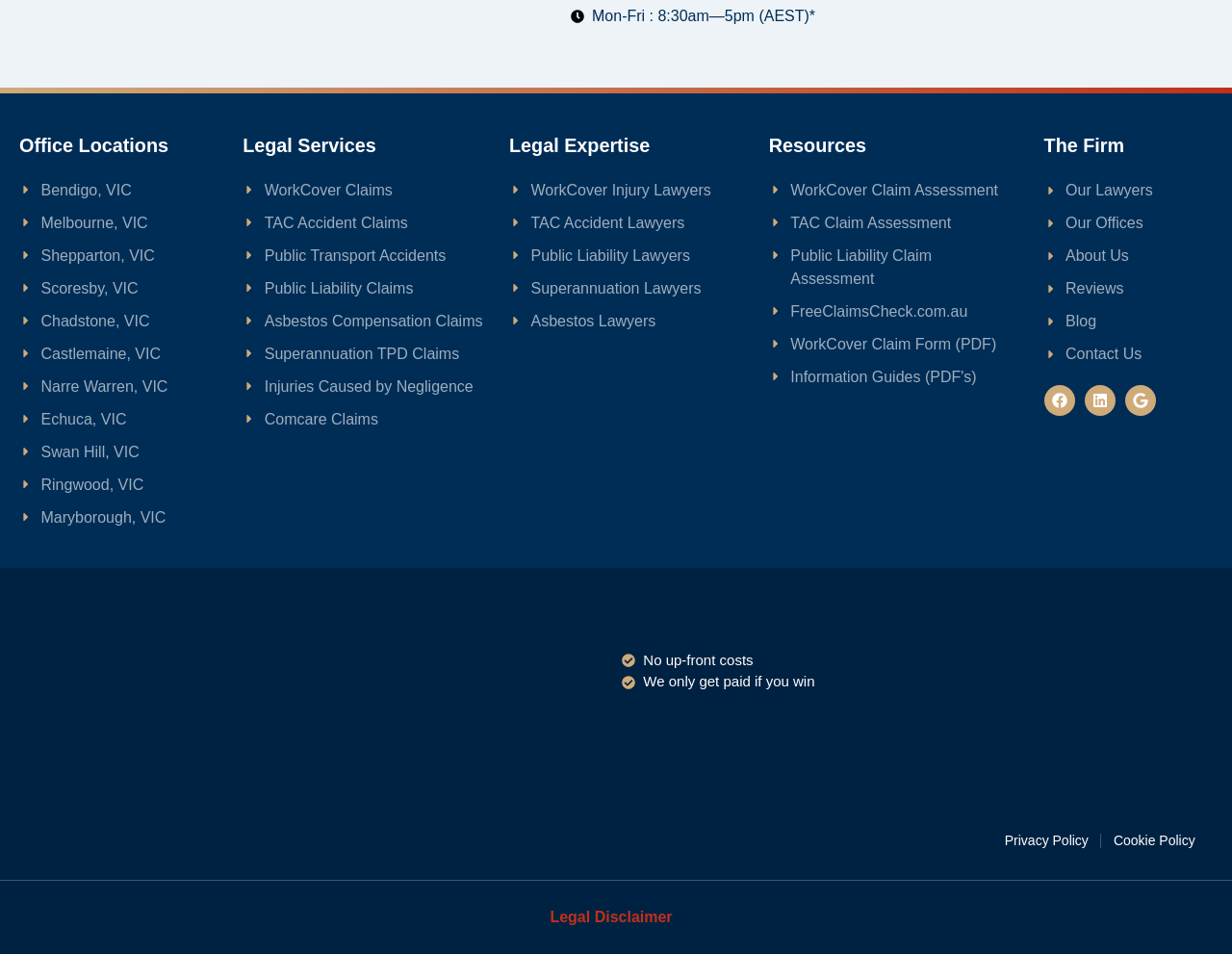Identify the bounding box coordinates of the element that should be clicked to fulfill this task: "View office locations". The coordinates should be provided as four float numbers between 0 and 1, i.e., [left, top, right, bottom].

[0.016, 0.138, 0.174, 0.168]